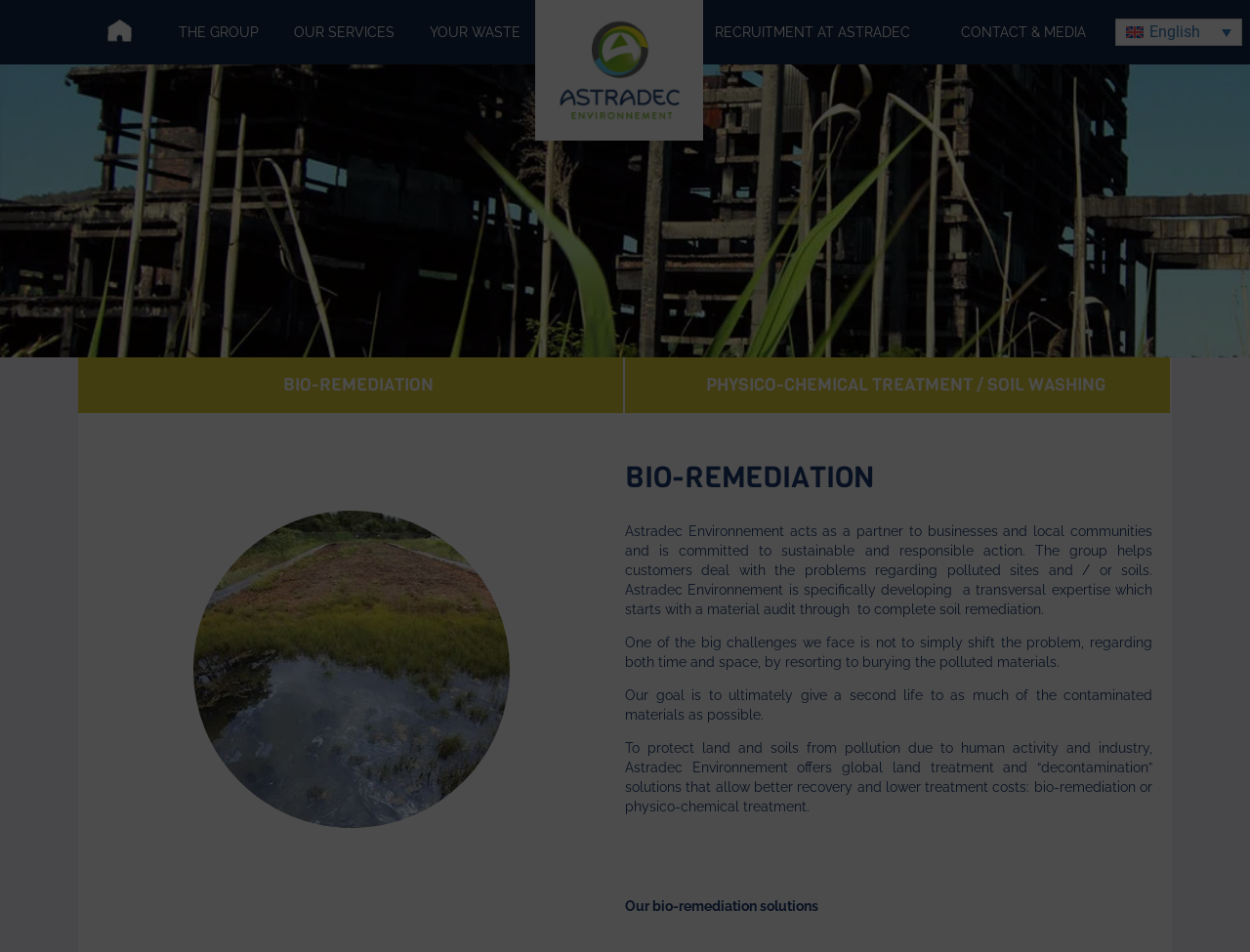Identify the bounding box coordinates of the part that should be clicked to carry out this instruction: "Go to CONTACT & MEDIA".

[0.768, 0.026, 0.868, 0.042]